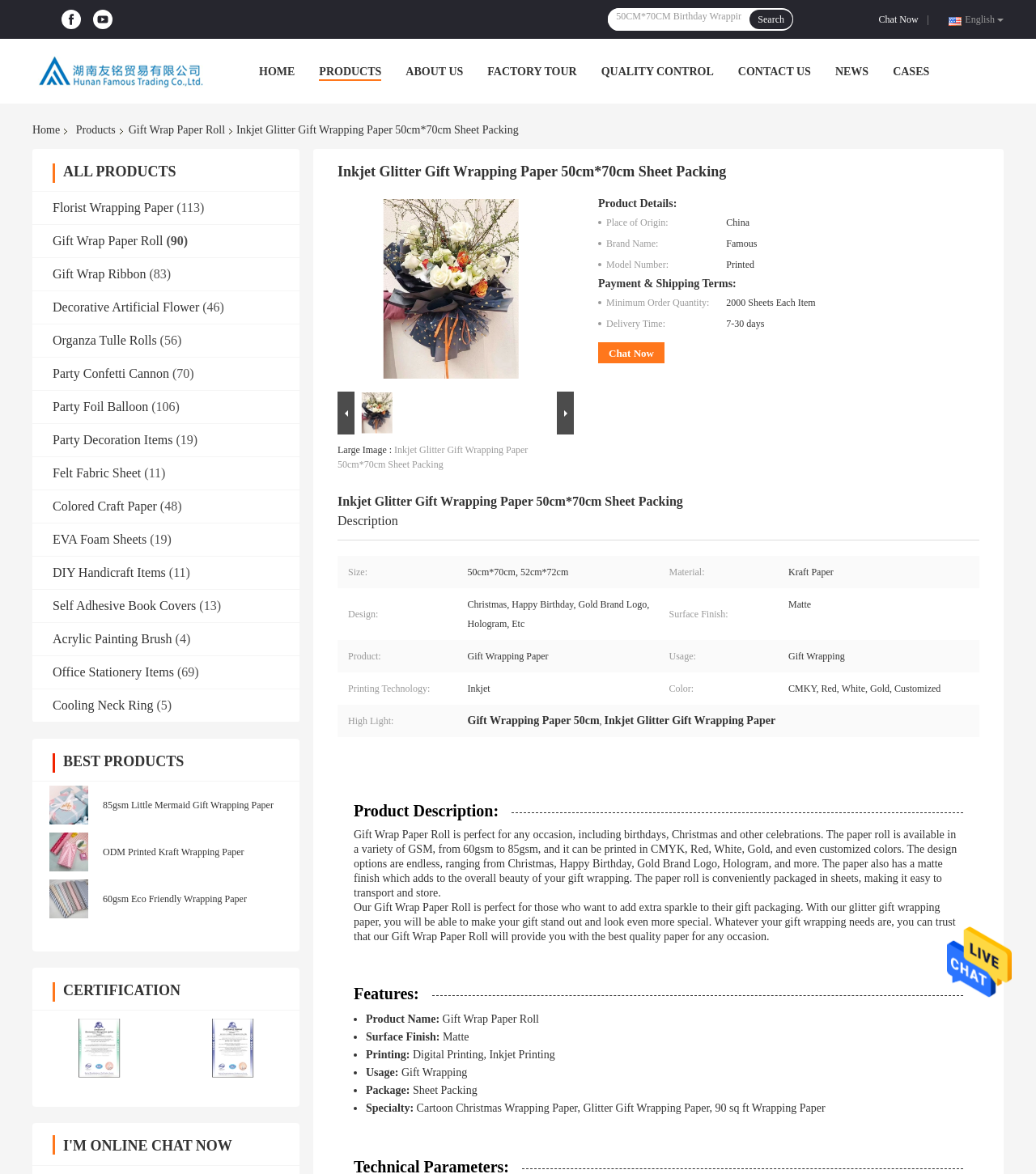From the details in the image, provide a thorough response to the question: What is the company name?

I found this information from the link 'Hunan Famous Trading Co., Ltd.' at the top left corner of the webpage, which is likely to be the company name.